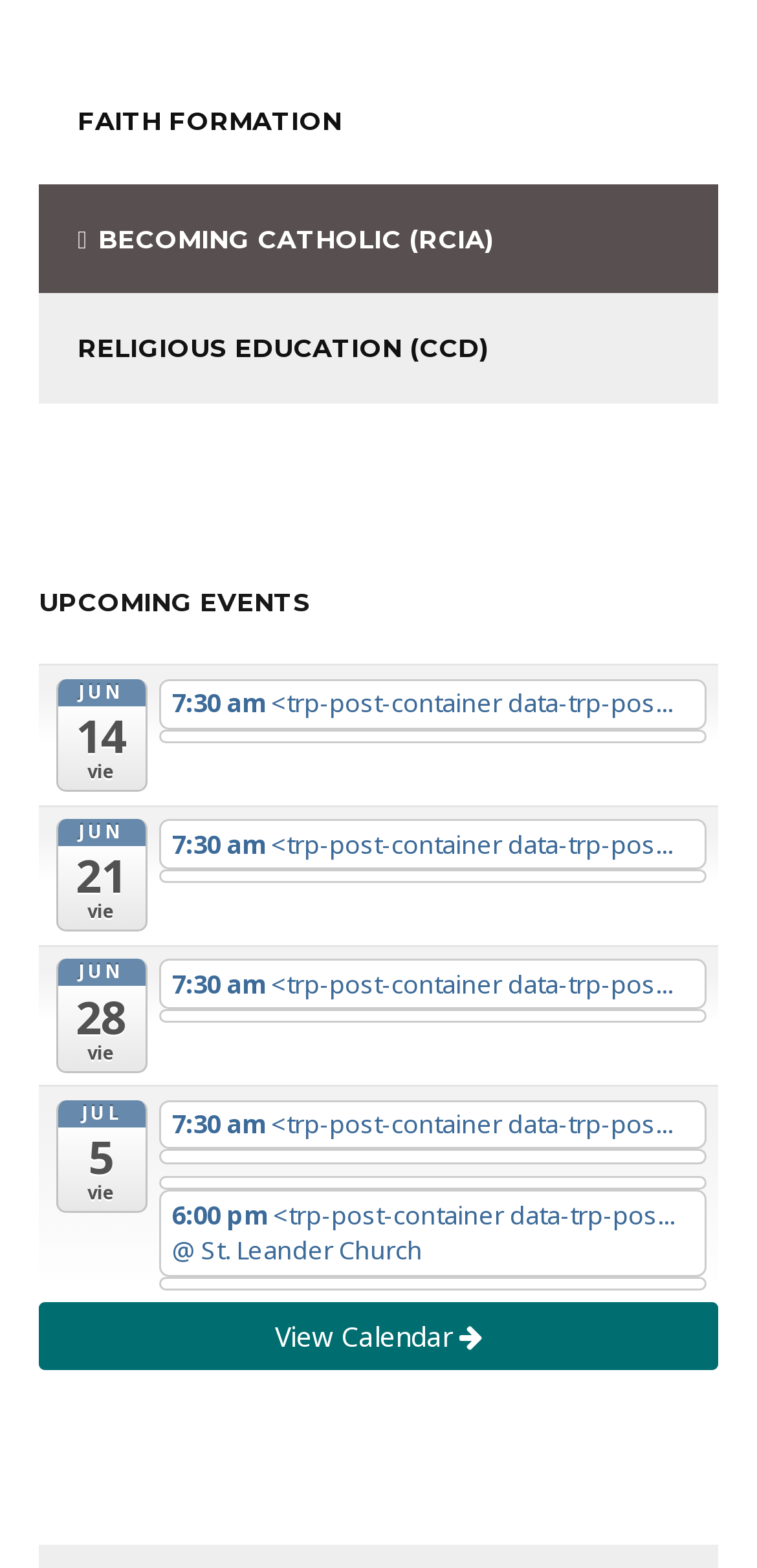Answer the following inquiry with a single word or phrase:
How many upcoming events are listed?

5